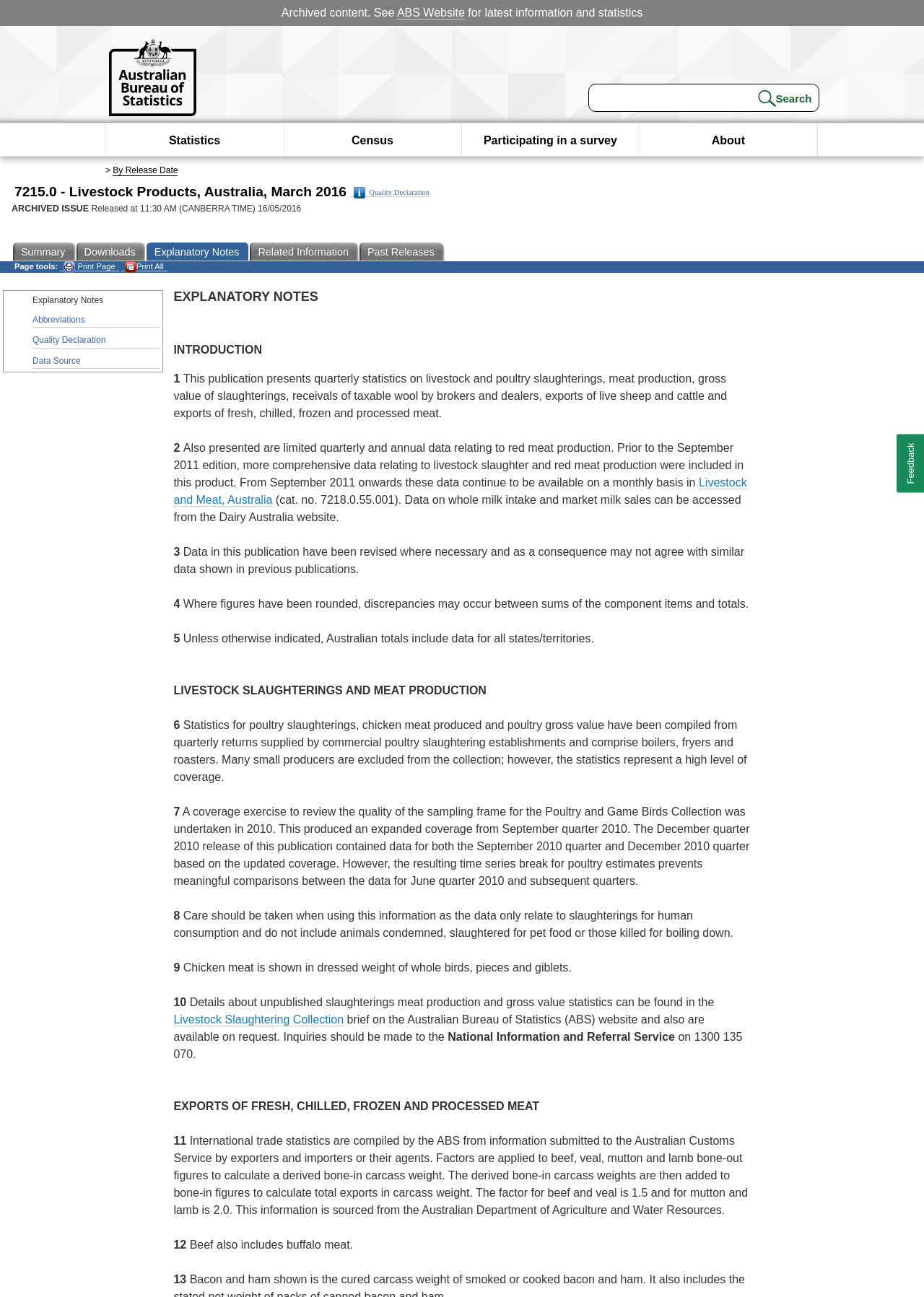What is the purpose of this publication?
Please answer the question with a detailed response using the information from the screenshot.

The purpose of this publication can be inferred from the introductory text, which states that 'This publication presents quarterly statistics on livestock and poultry slaughterings, meat production, gross value of slaughterings, receivals of taxable wool by brokers and dealers, exports of live sheep and cattle and exports of fresh, chilled, frozen and processed meat.'